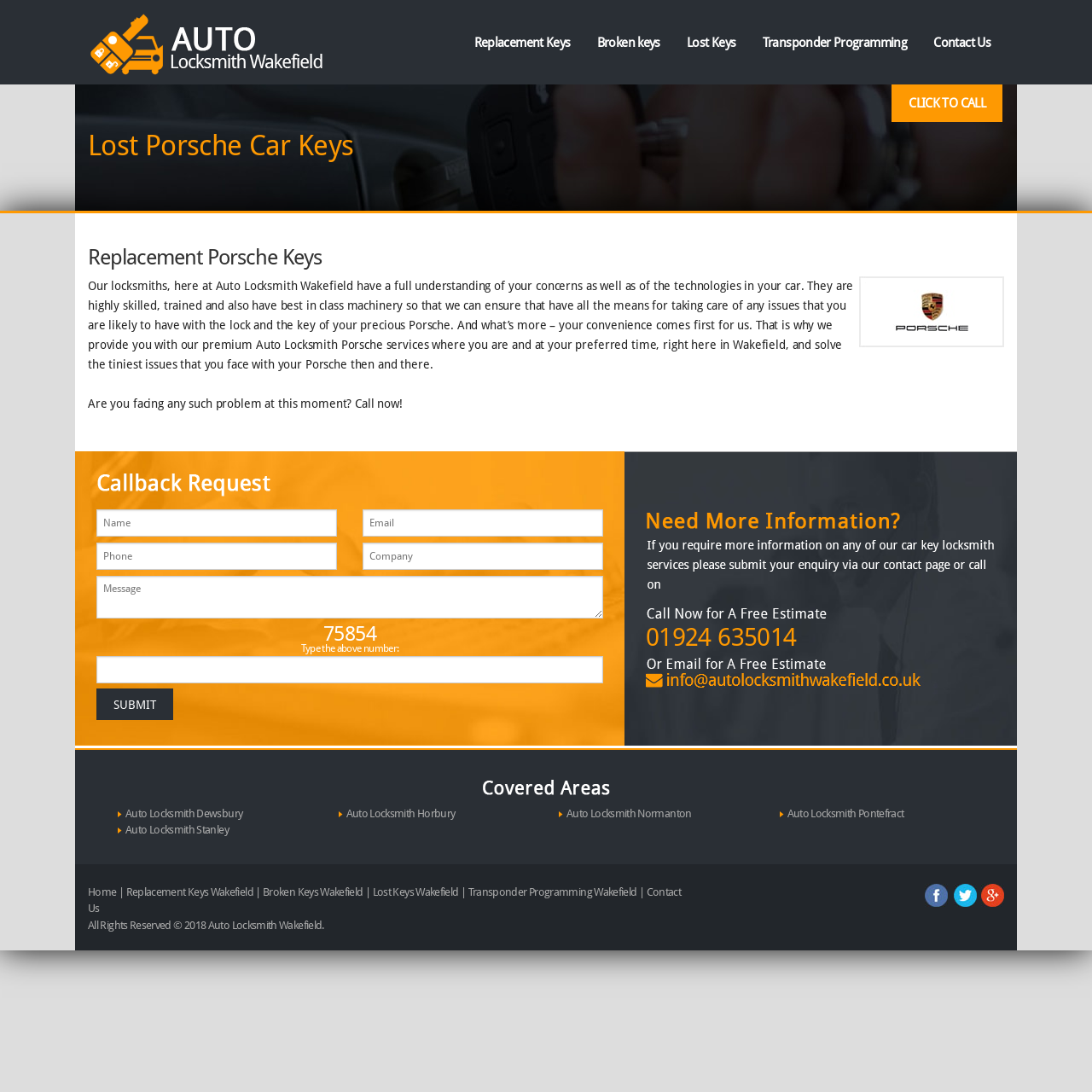How can I contact the locksmith service?
Using the visual information from the image, give a one-word or short-phrase answer.

Call or email